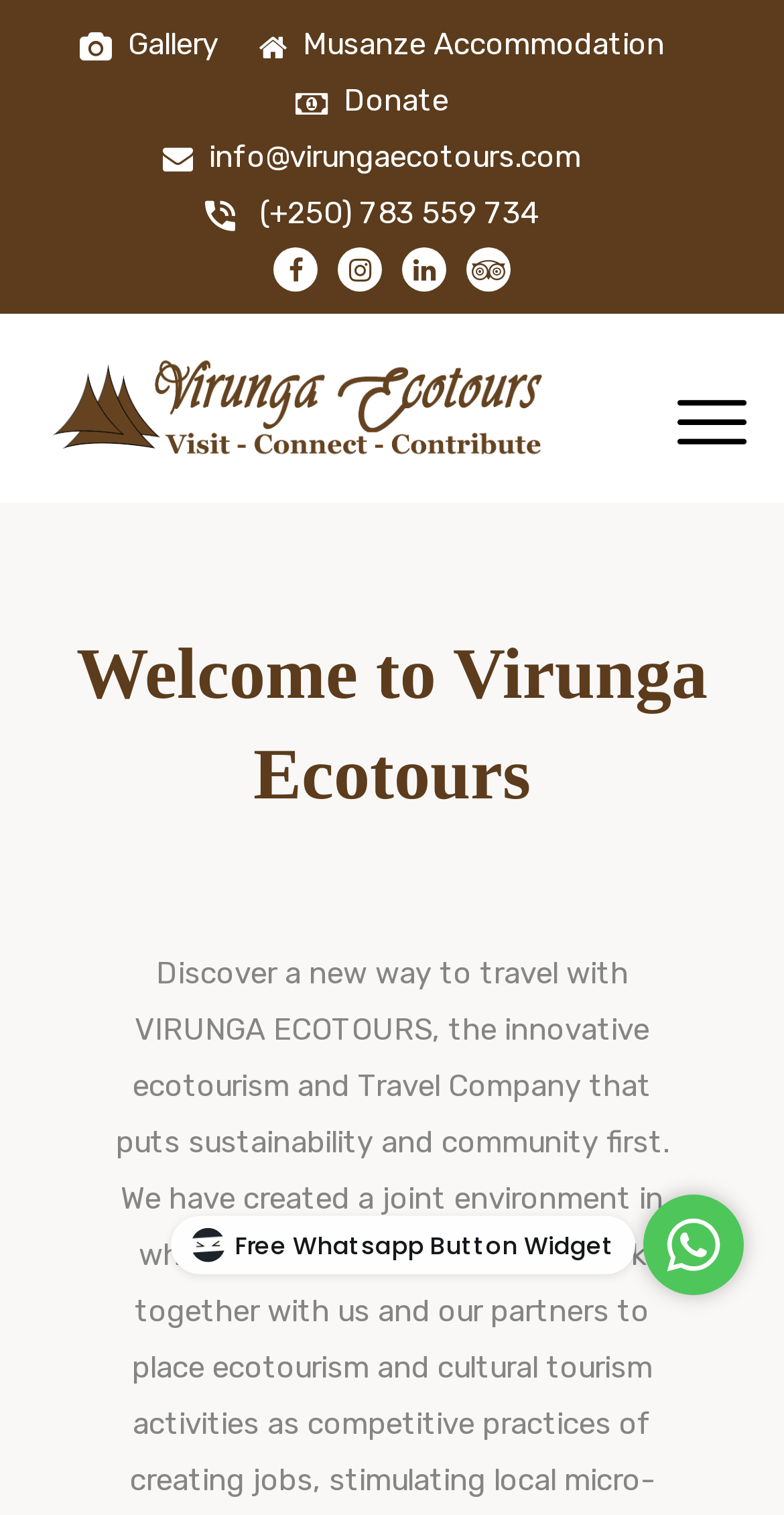Pinpoint the bounding box coordinates of the clickable area necessary to execute the following instruction: "Start a chat with Virunga Ecotours". The coordinates should be given as four float numbers between 0 and 1, namely [left, top, right, bottom].

[0.115, 0.676, 0.885, 0.729]